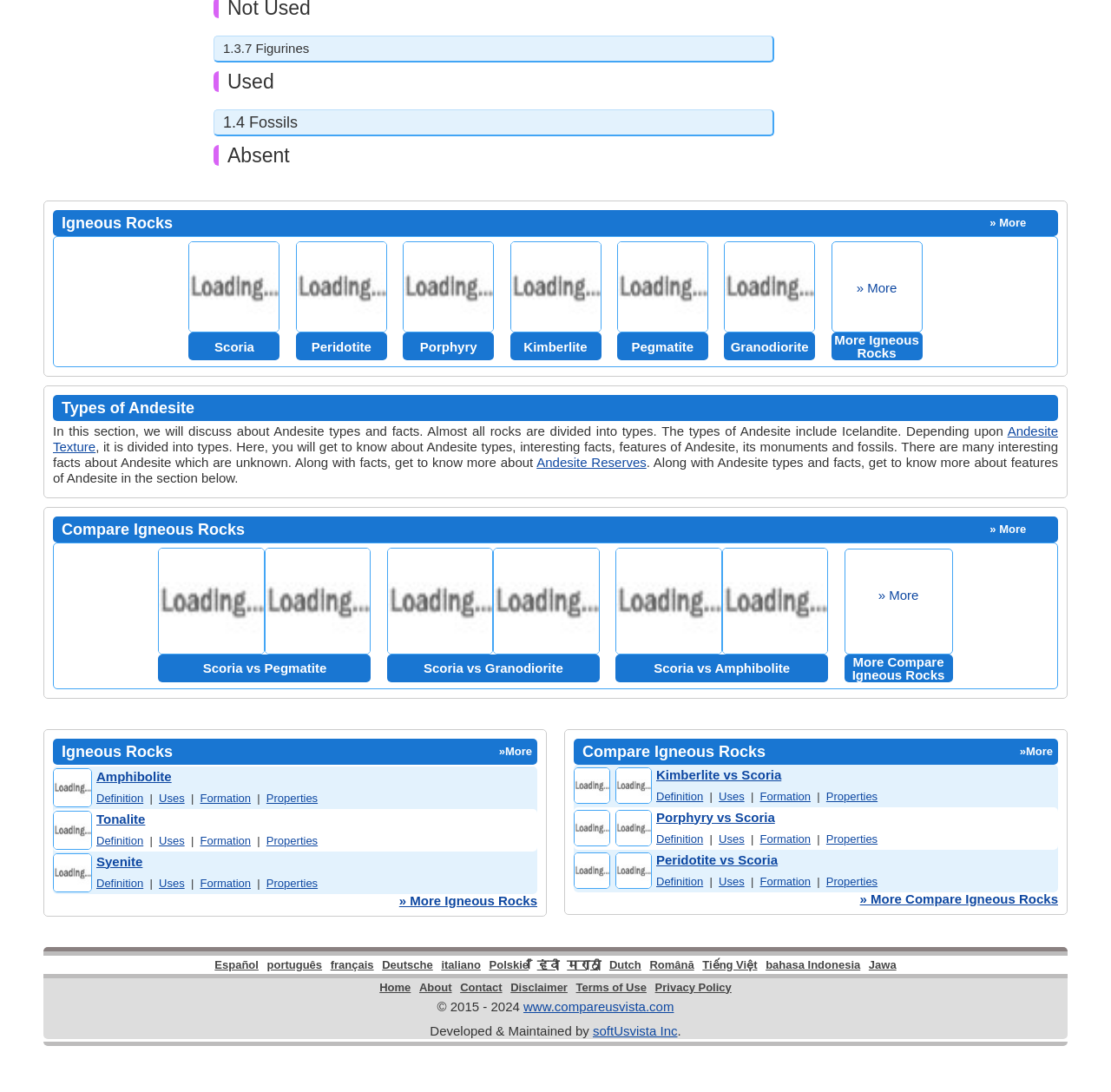Examine the screenshot and answer the question in as much detail as possible: What types of rocks are discussed on this webpage?

Based on the webpage content, it is clear that the webpage is discussing different types of igneous rocks, including Andesite, Scoria, Peridotite, Porphyry, Kimberlite, Pegmatite, and Granodiorite.